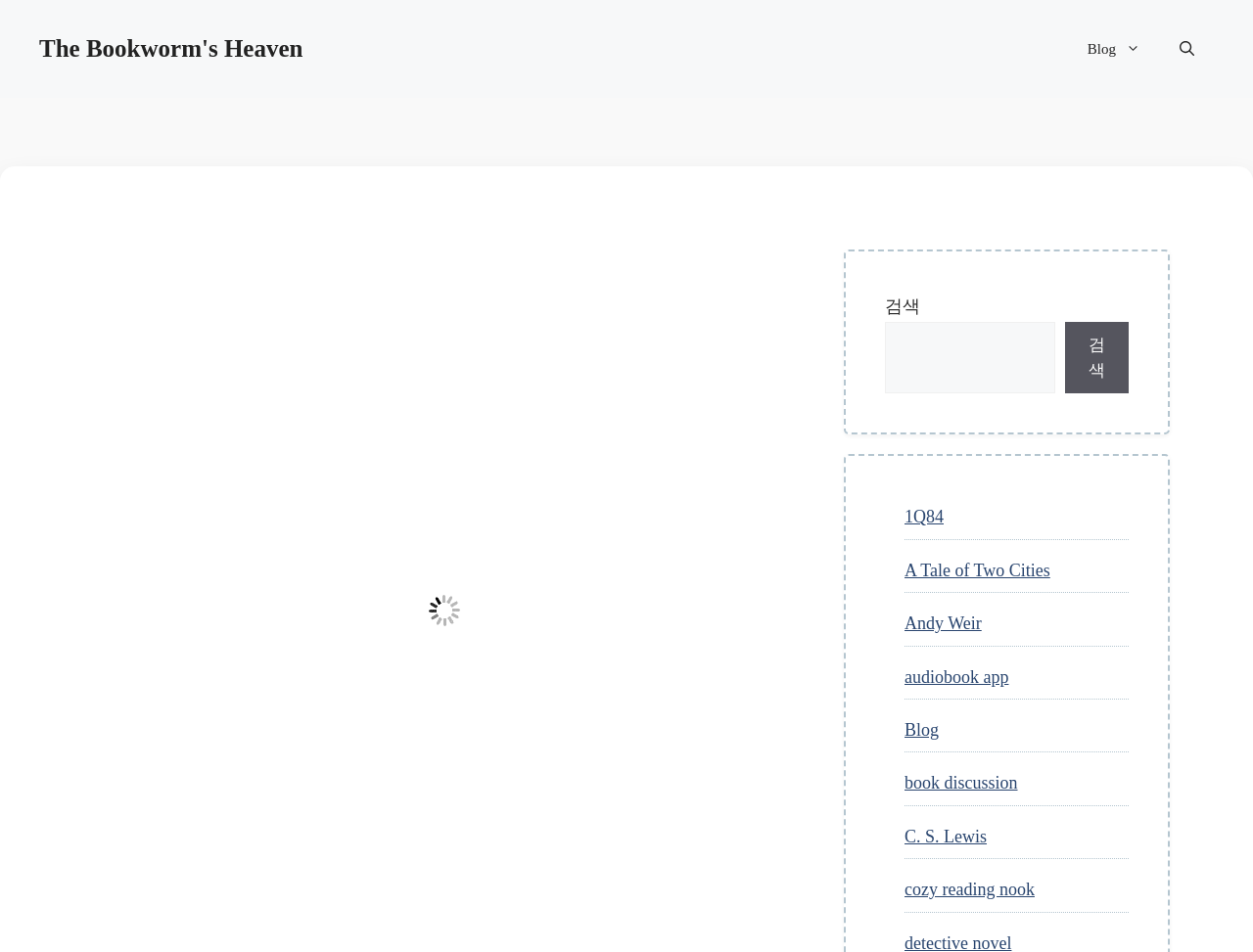Extract the bounding box coordinates for the UI element described as: "aria-label="Open search"".

[0.926, 0.021, 0.969, 0.082]